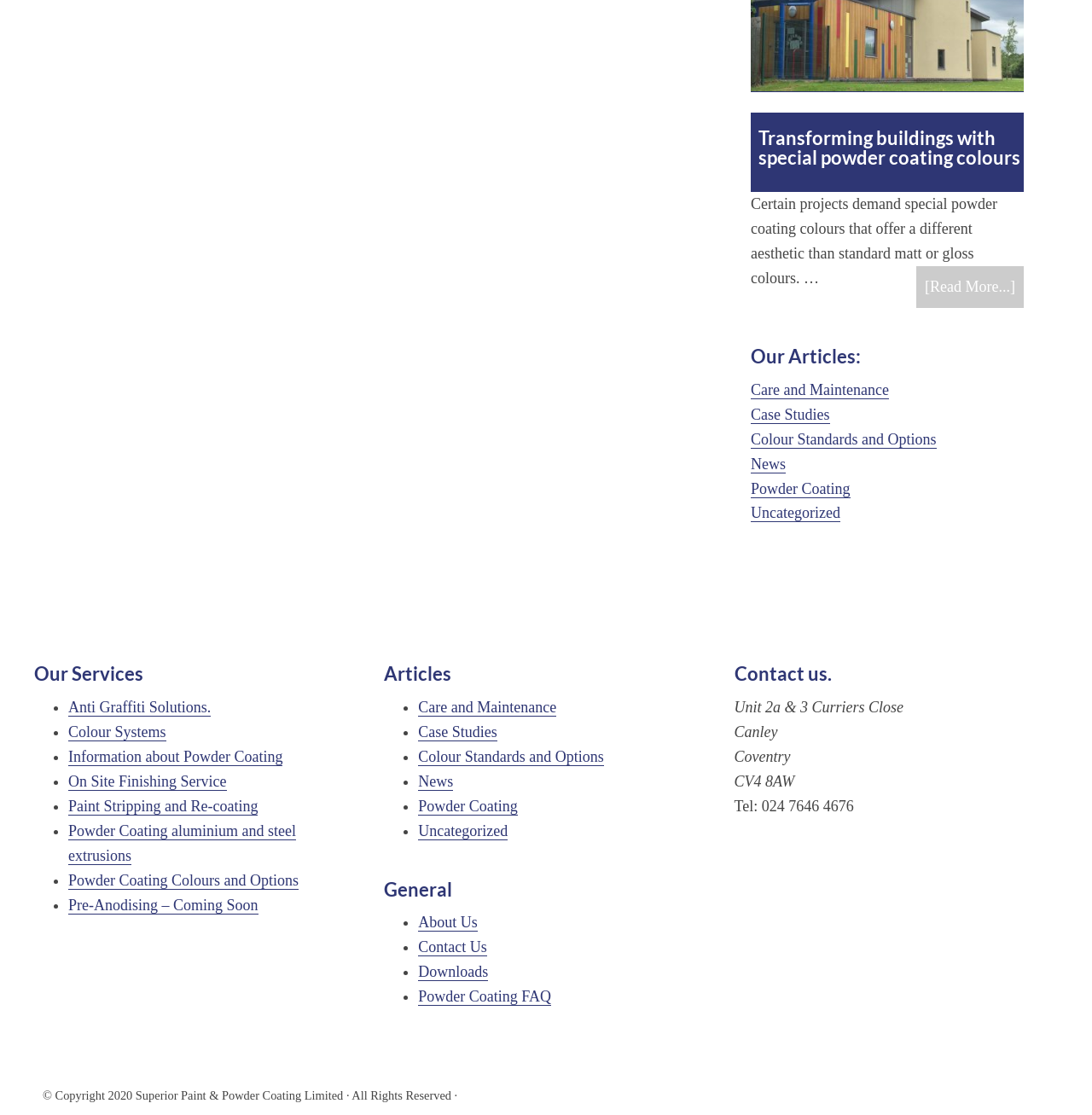Identify the bounding box coordinates for the element you need to click to achieve the following task: "Contact us". The coordinates must be four float values ranging from 0 to 1, formatted as [left, top, right, bottom].

[0.383, 0.842, 0.446, 0.858]